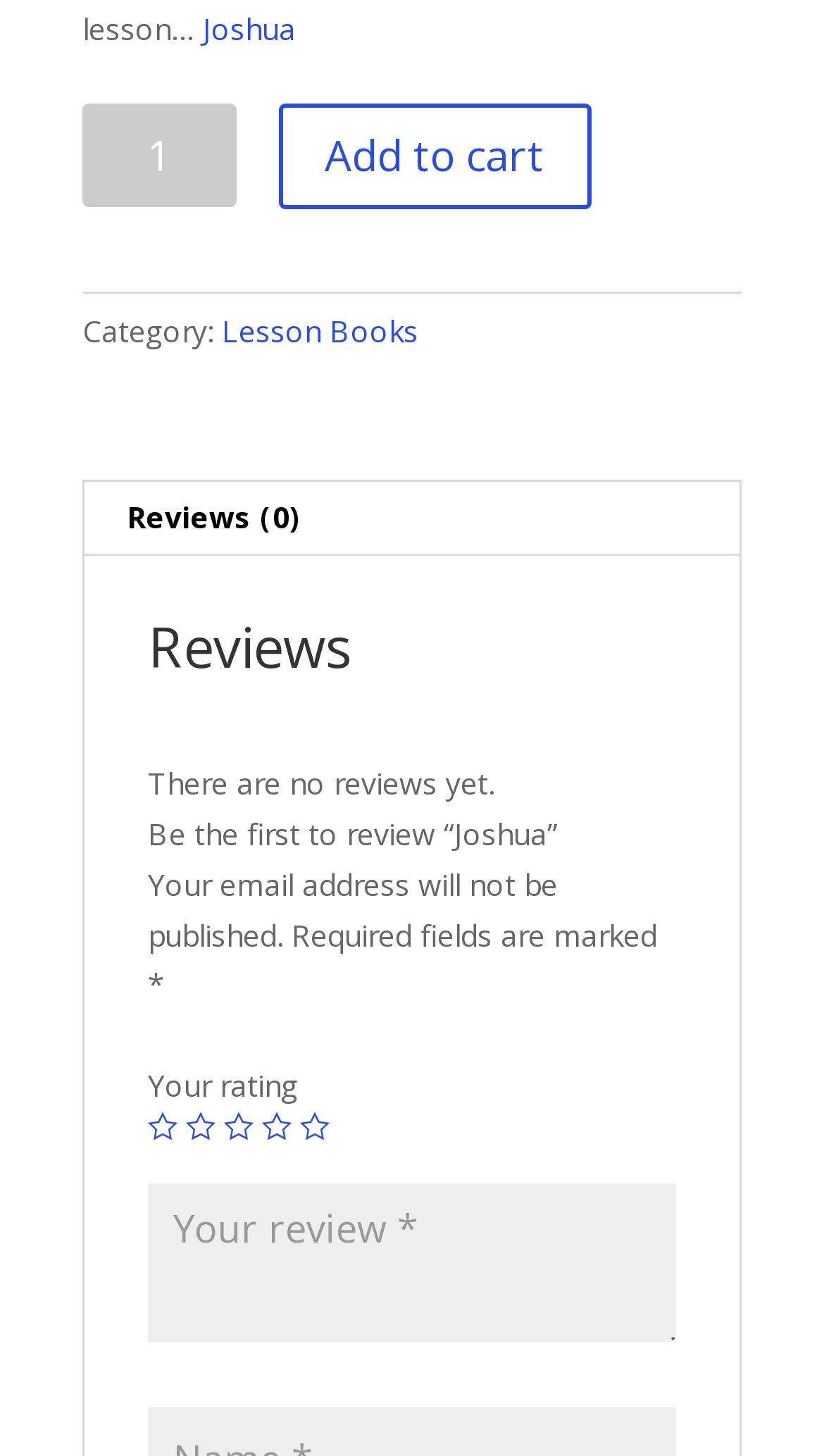Using the information from the screenshot, answer the following question thoroughly:
What is the name of the product?

The name of the product can be found in the link element with the text 'Joshua' and also in the StaticText element with the text 'Joshua quantity'.